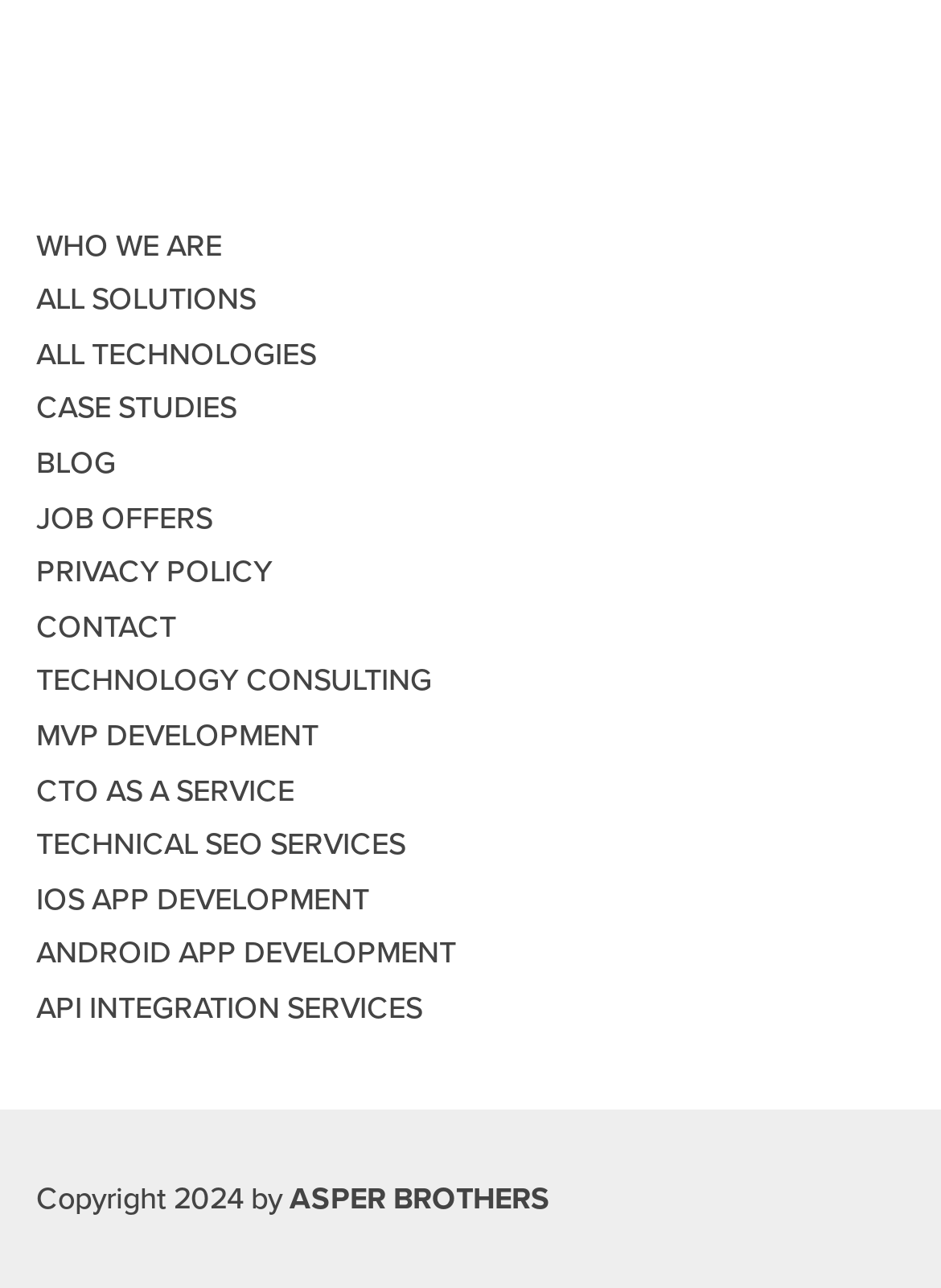Given the description "alt="Authority Dental"", determine the bounding box of the corresponding UI element.

None